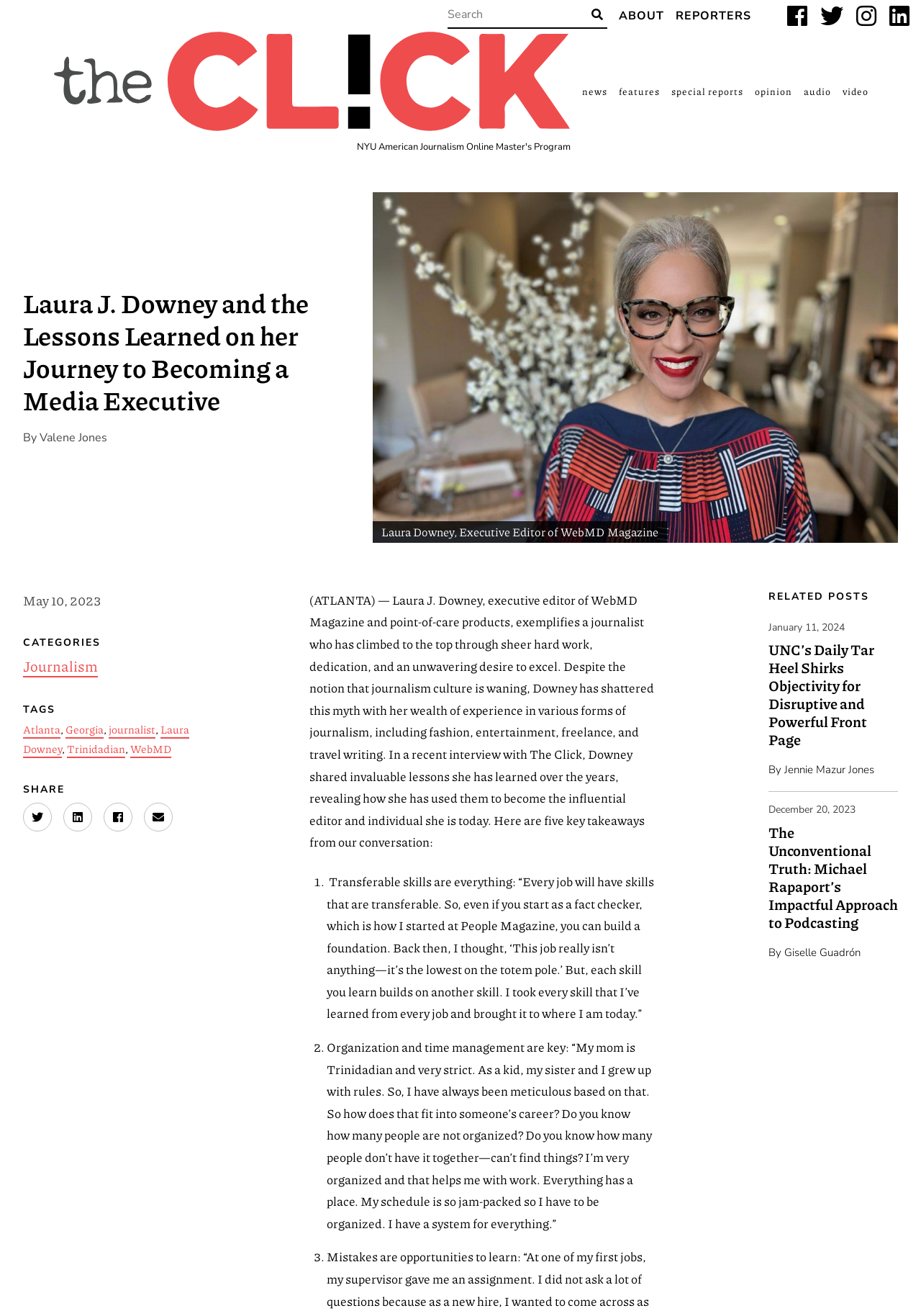What is the name of the publication where Laura J. Downey started her career as a fact checker? Based on the screenshot, please respond with a single word or phrase.

People Magazine